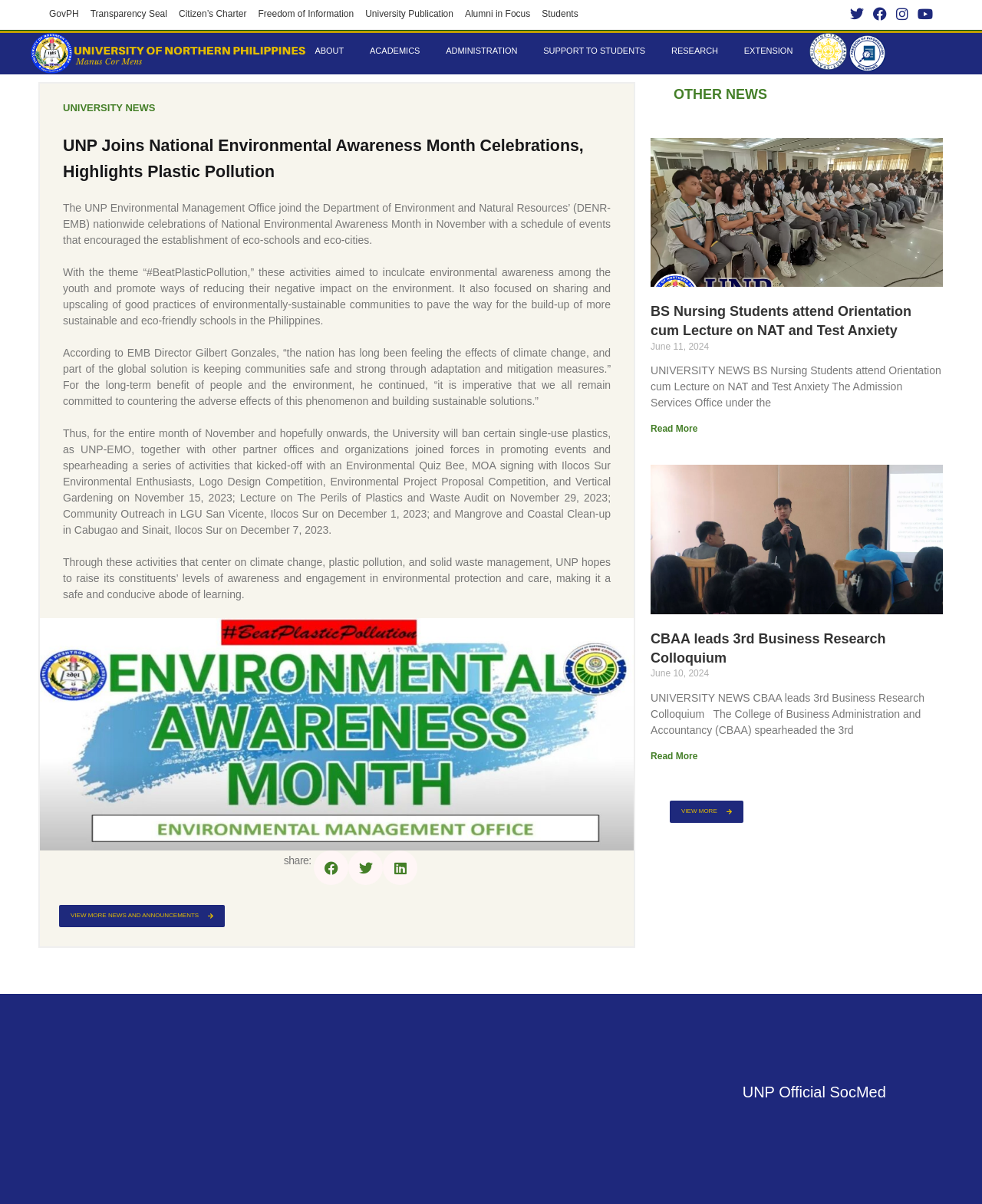Locate the bounding box coordinates of the clickable area to execute the instruction: "Share on facebook". Provide the coordinates as four float numbers between 0 and 1, represented as [left, top, right, bottom].

[0.32, 0.707, 0.355, 0.735]